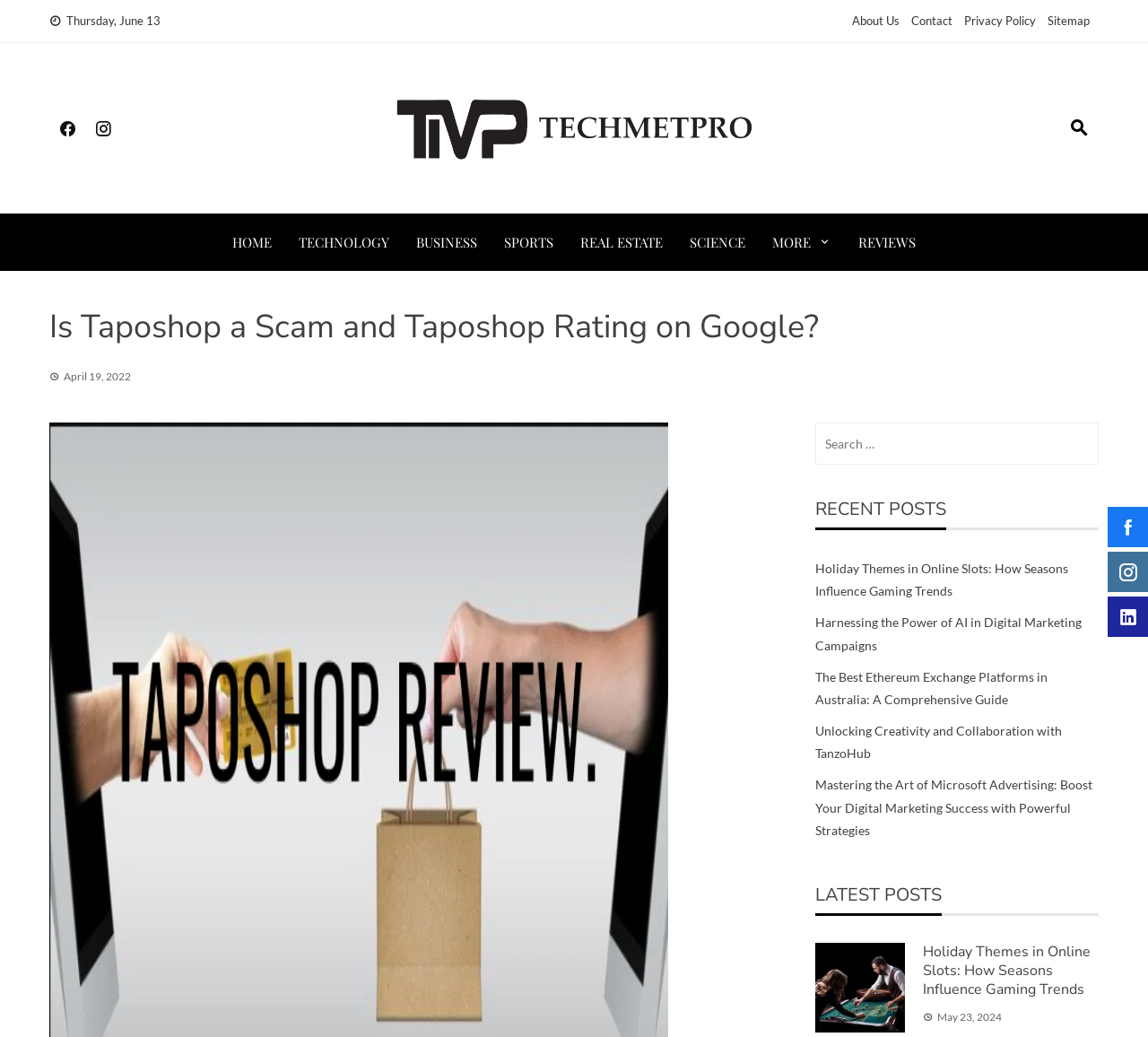Find the bounding box coordinates for the area you need to click to carry out the instruction: "Read the 'Holiday Themes in Online Slots: How Seasons Influence Gaming Trends' article". The coordinates should be four float numbers between 0 and 1, indicated as [left, top, right, bottom].

[0.71, 0.541, 0.931, 0.577]